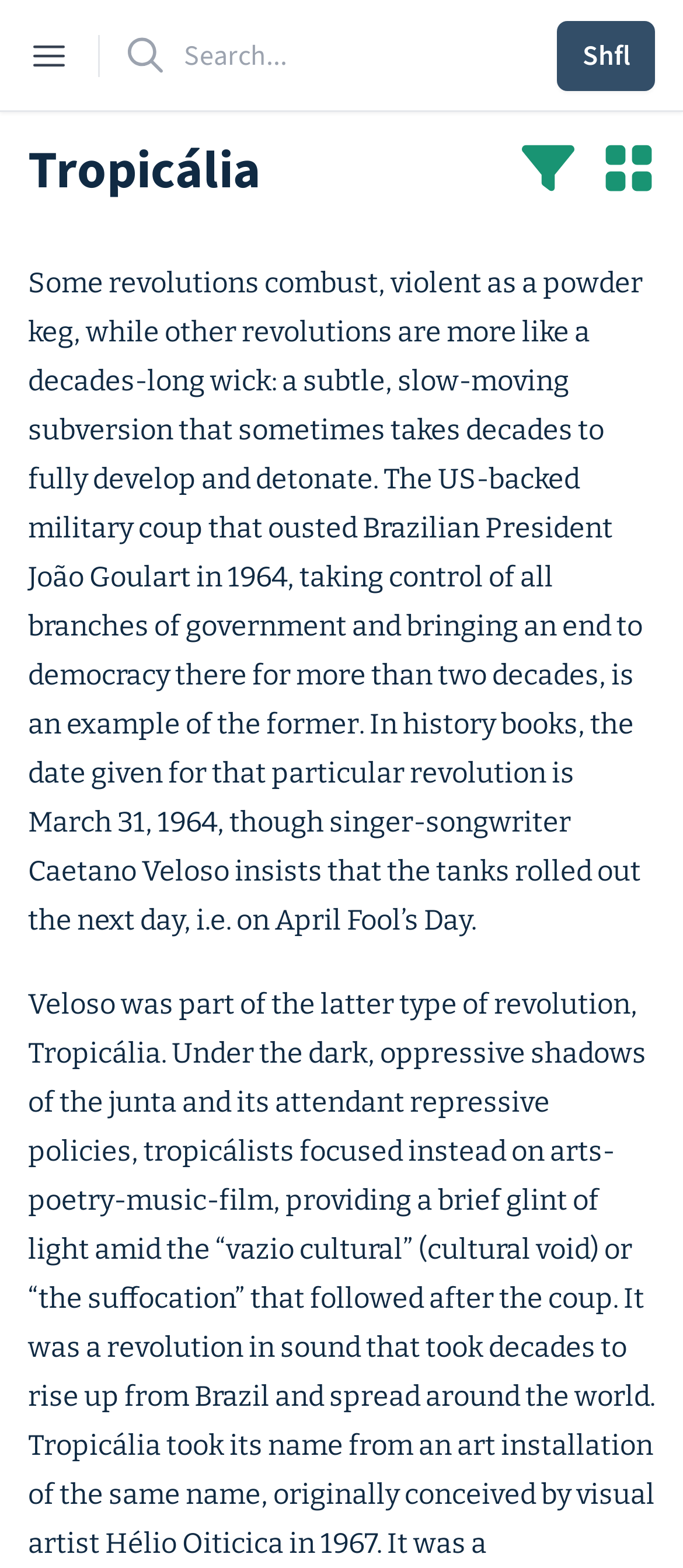Predict the bounding box of the UI element that fits this description: "aria-label="filter"".

[0.764, 0.089, 0.841, 0.13]